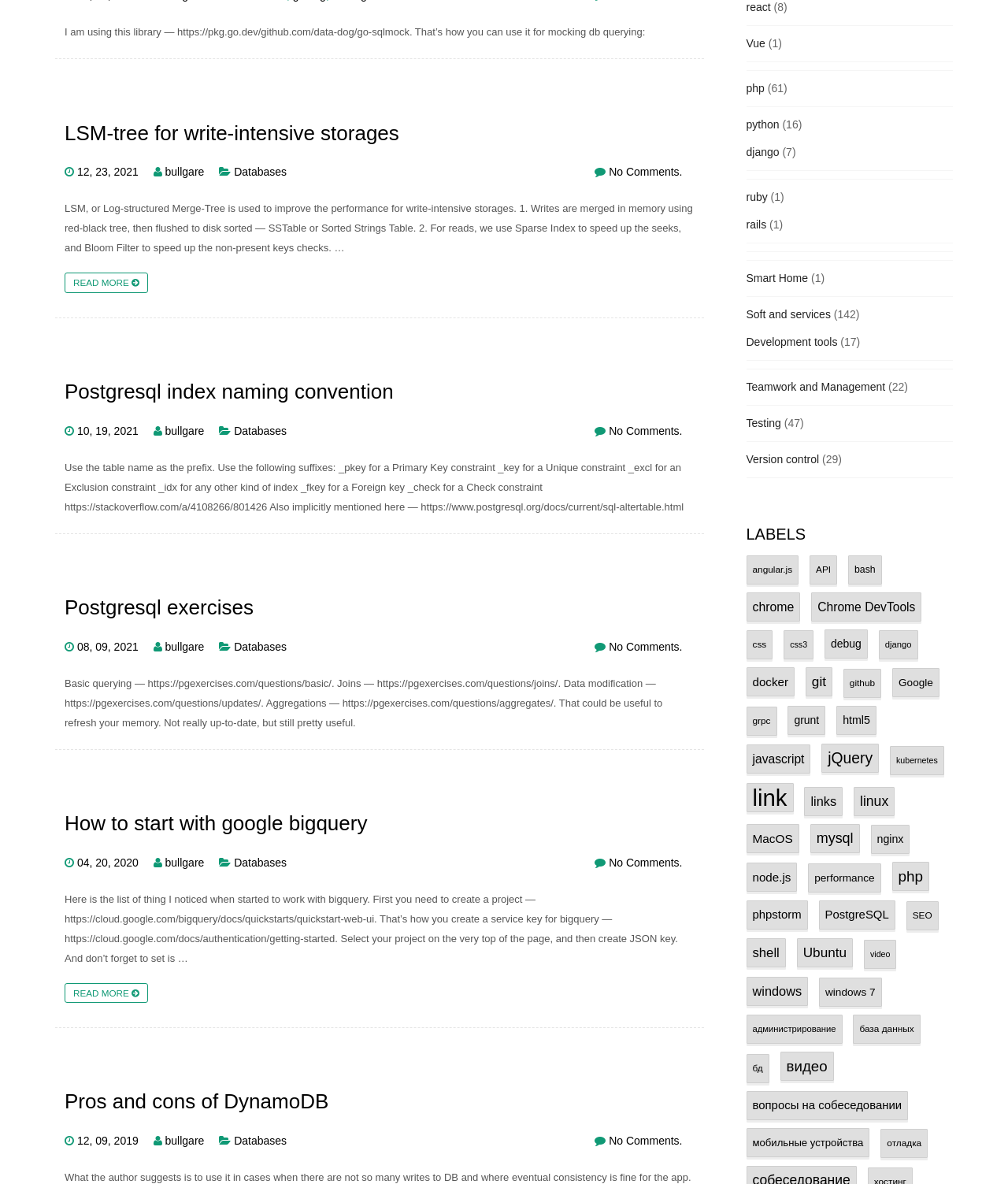Determine the bounding box coordinates for the region that must be clicked to execute the following instruction: "Read more about 'Postgresql index naming convention'".

[0.064, 0.321, 0.39, 0.34]